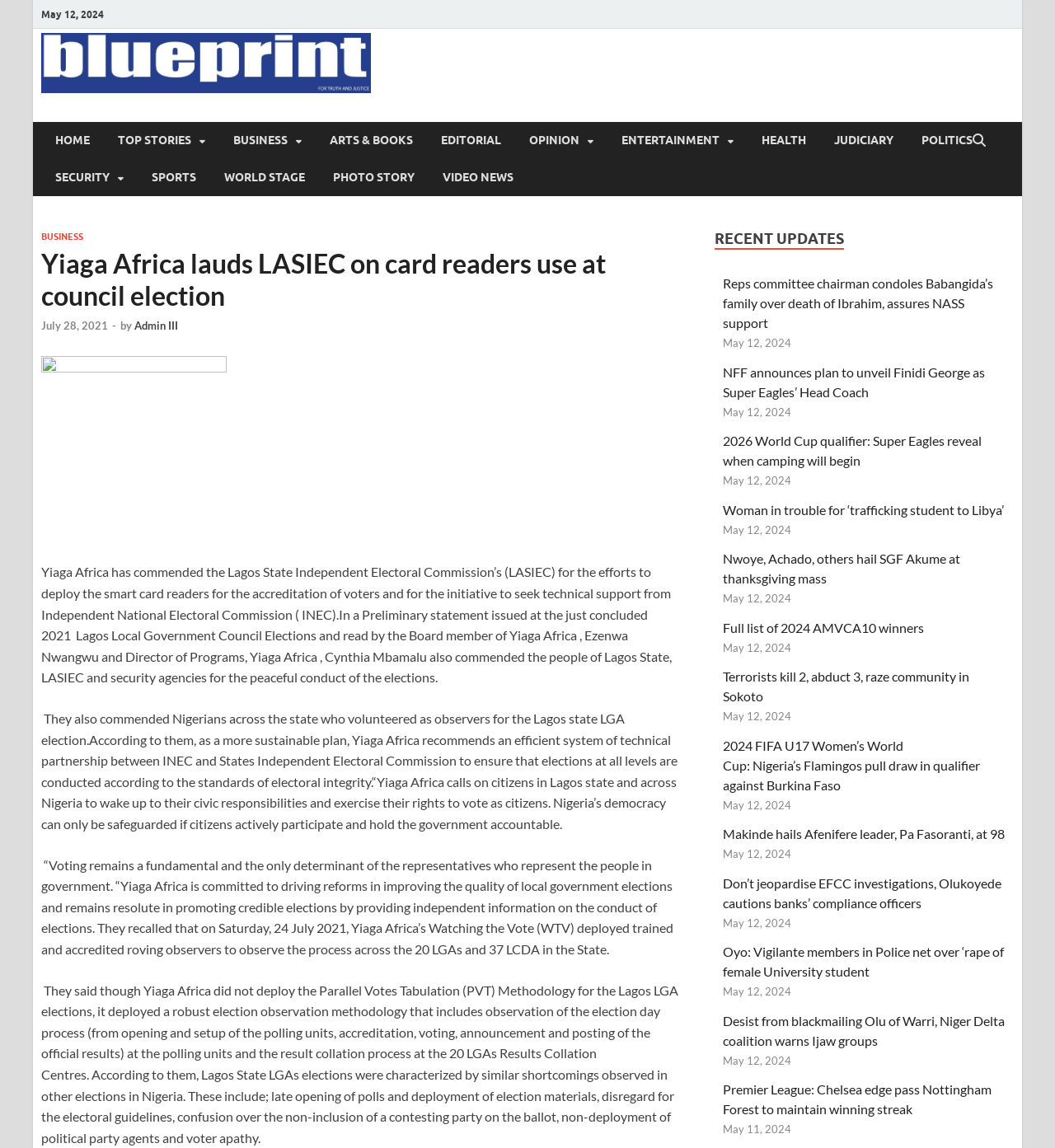Answer this question using a single word or a brief phrase:
What is the name of the organization that commended LASIEC?

Yiaga Africa